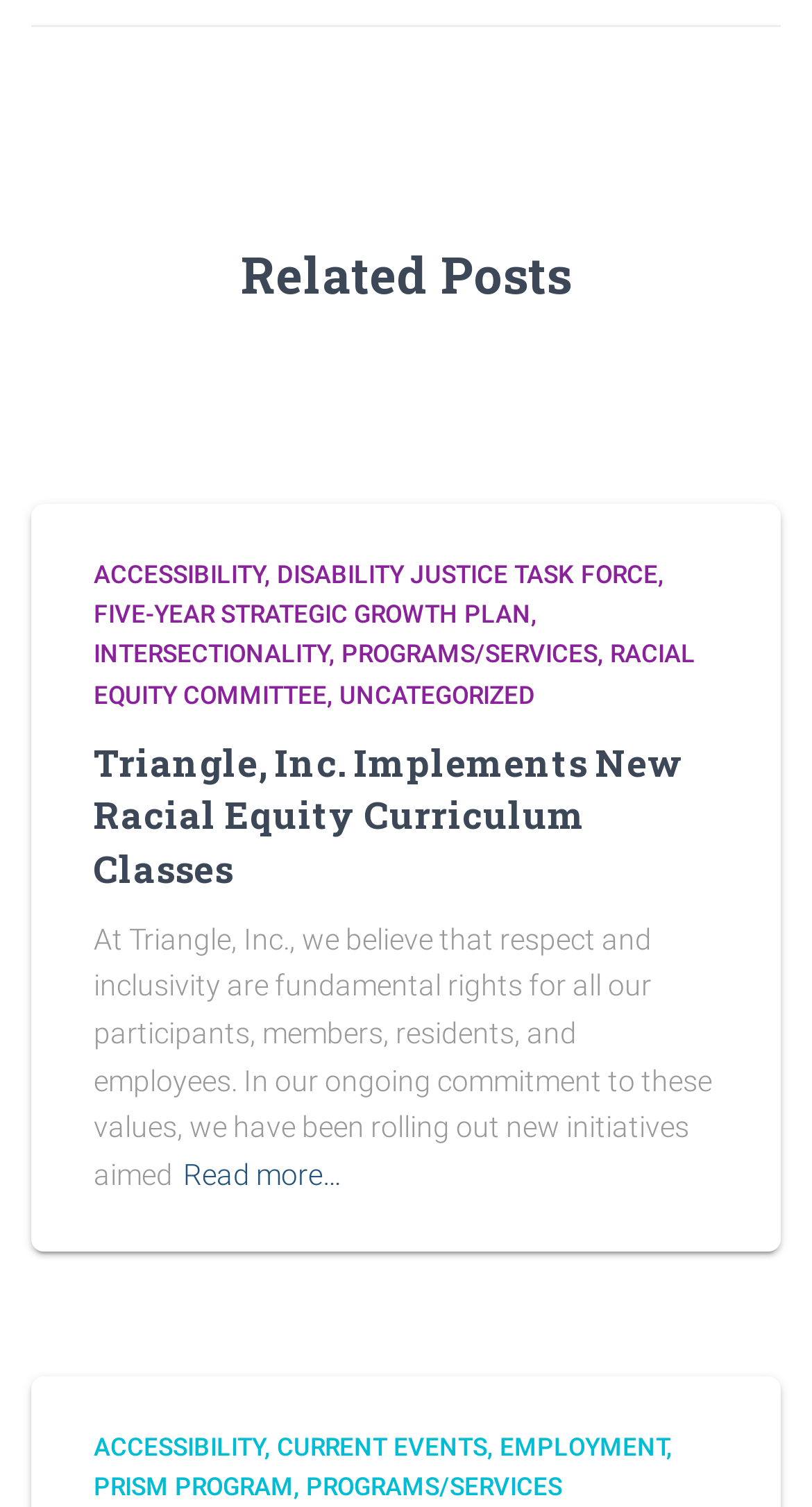Please provide the bounding box coordinates for the element that needs to be clicked to perform the following instruction: "Read more about Triangle, Inc. Implements New Racial Equity Curriculum Classes". The coordinates should be given as four float numbers between 0 and 1, i.e., [left, top, right, bottom].

[0.115, 0.49, 0.844, 0.592]